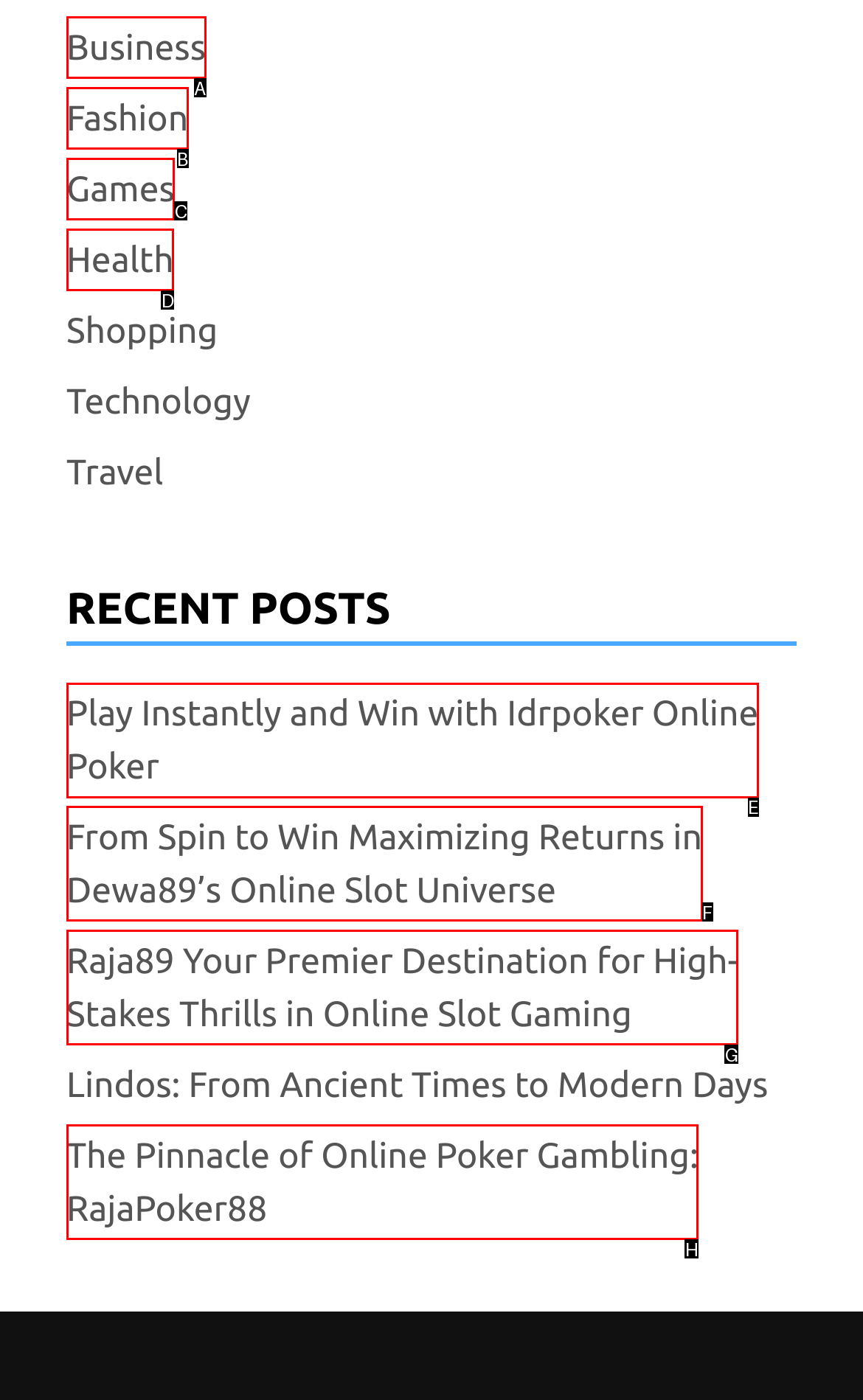Identify the HTML element to click to execute this task: Read about Play Instantly and Win with Idrpoker Online Poker Respond with the letter corresponding to the proper option.

E